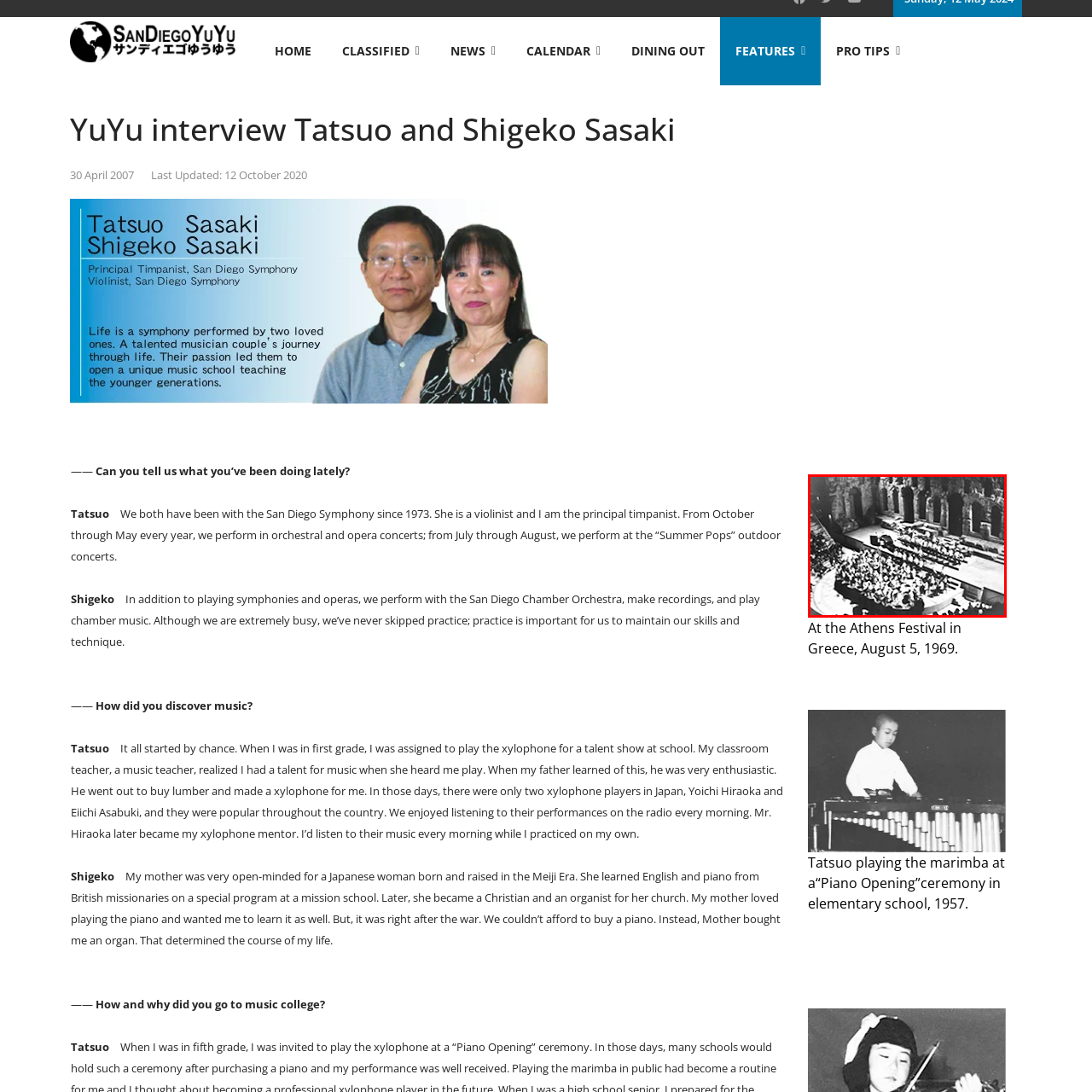Explain in detail what is happening in the image enclosed by the red border.

This historical black-and-white photograph captures a stunning performance at the Athens Festival in Greece, dated August 5, 1969. The image depicts a large symphony orchestra arranged on a circular stage, with a significant audience seated in the foreground. The venue showcases ancient architecture, highlighting the grandeur of the ruins surrounding the performance area. The backdrop's stone arches lend a timeless quality to the scene, enhancing the cultural significance of the event. This moment reflects a rich fusion of classical music and historic setting, emphasizing the enduring legacy of performance arts.